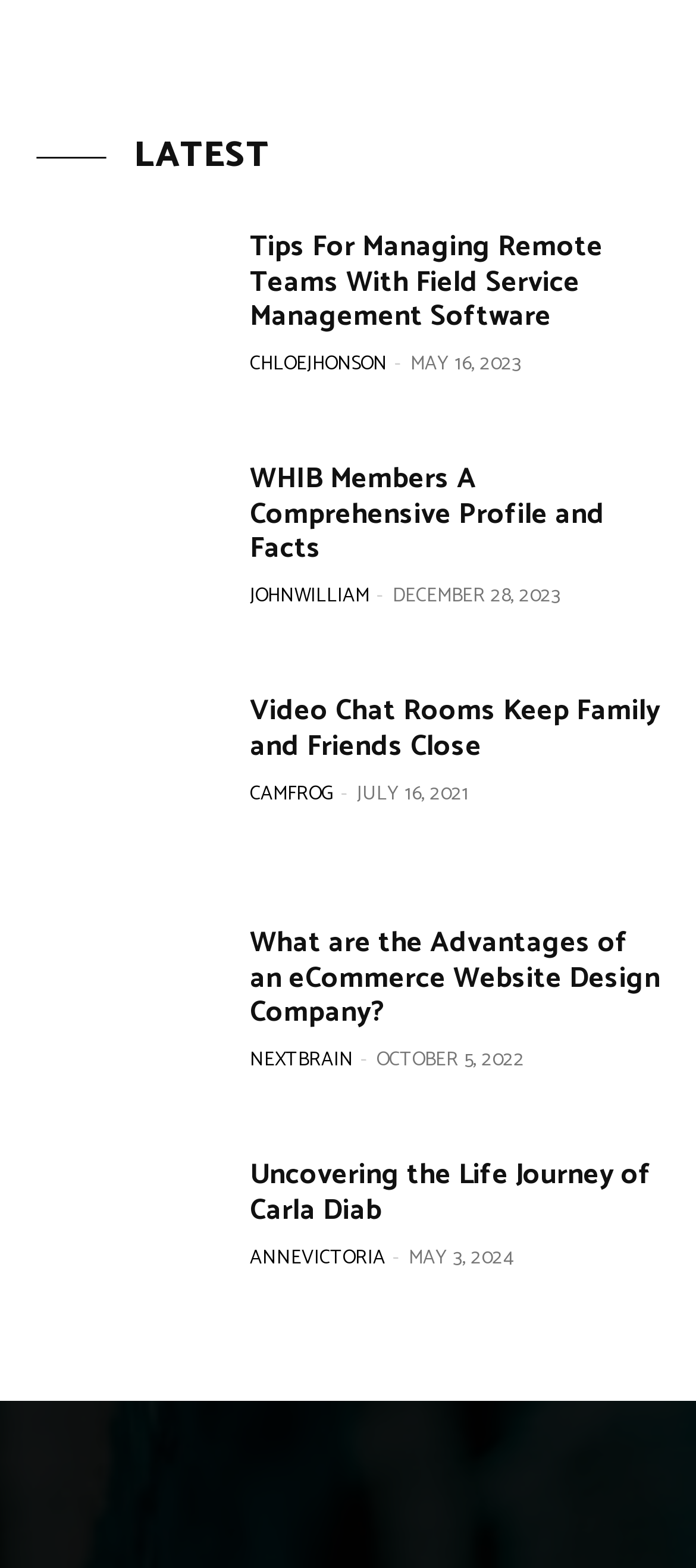Provide the bounding box coordinates for the area that should be clicked to complete the instruction: "Discover the advantages of eCommerce website design".

[0.051, 0.585, 0.321, 0.705]